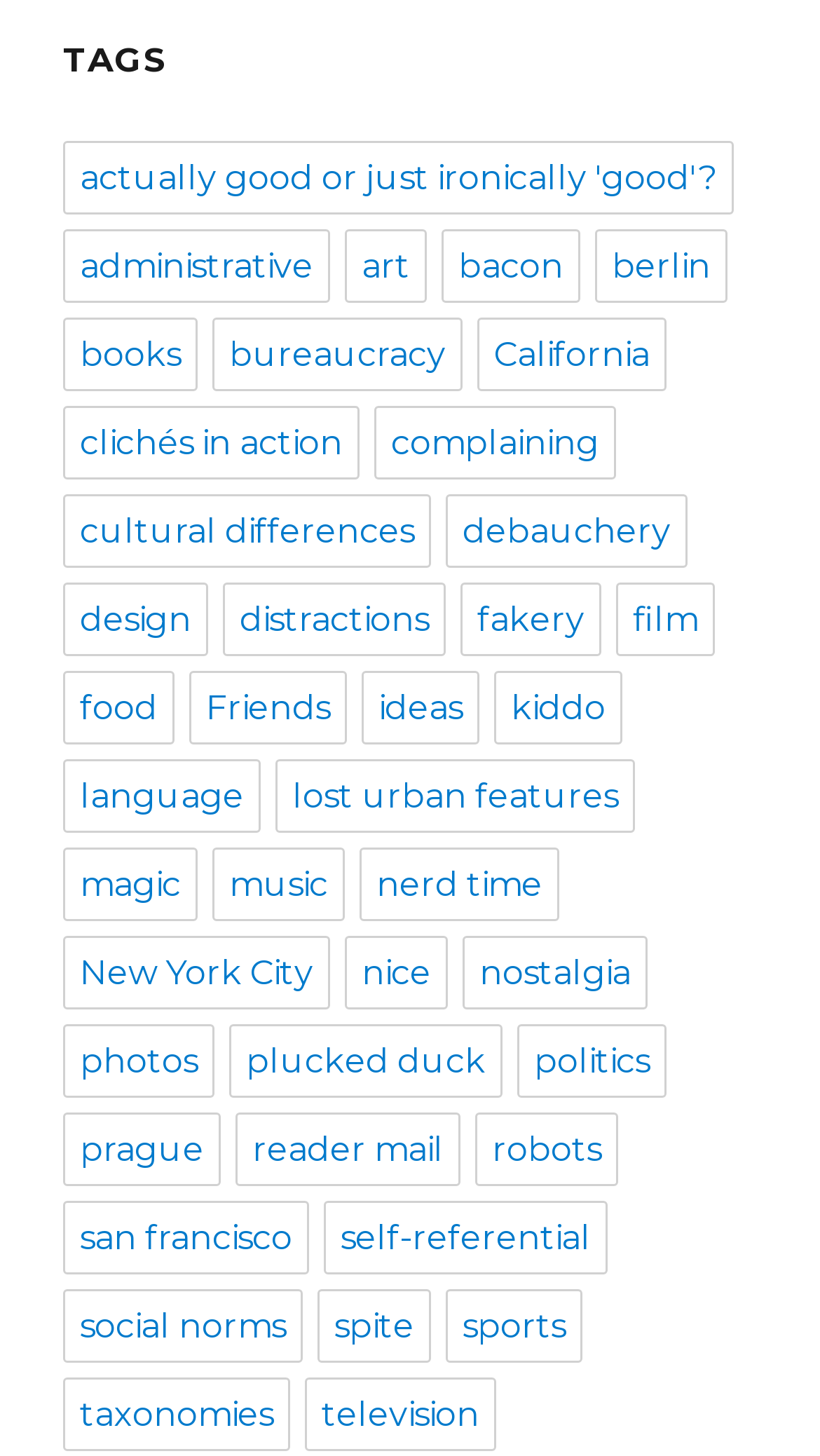Provide a brief response to the question below using a single word or phrase: 
Are the tags organized alphabetically?

yes